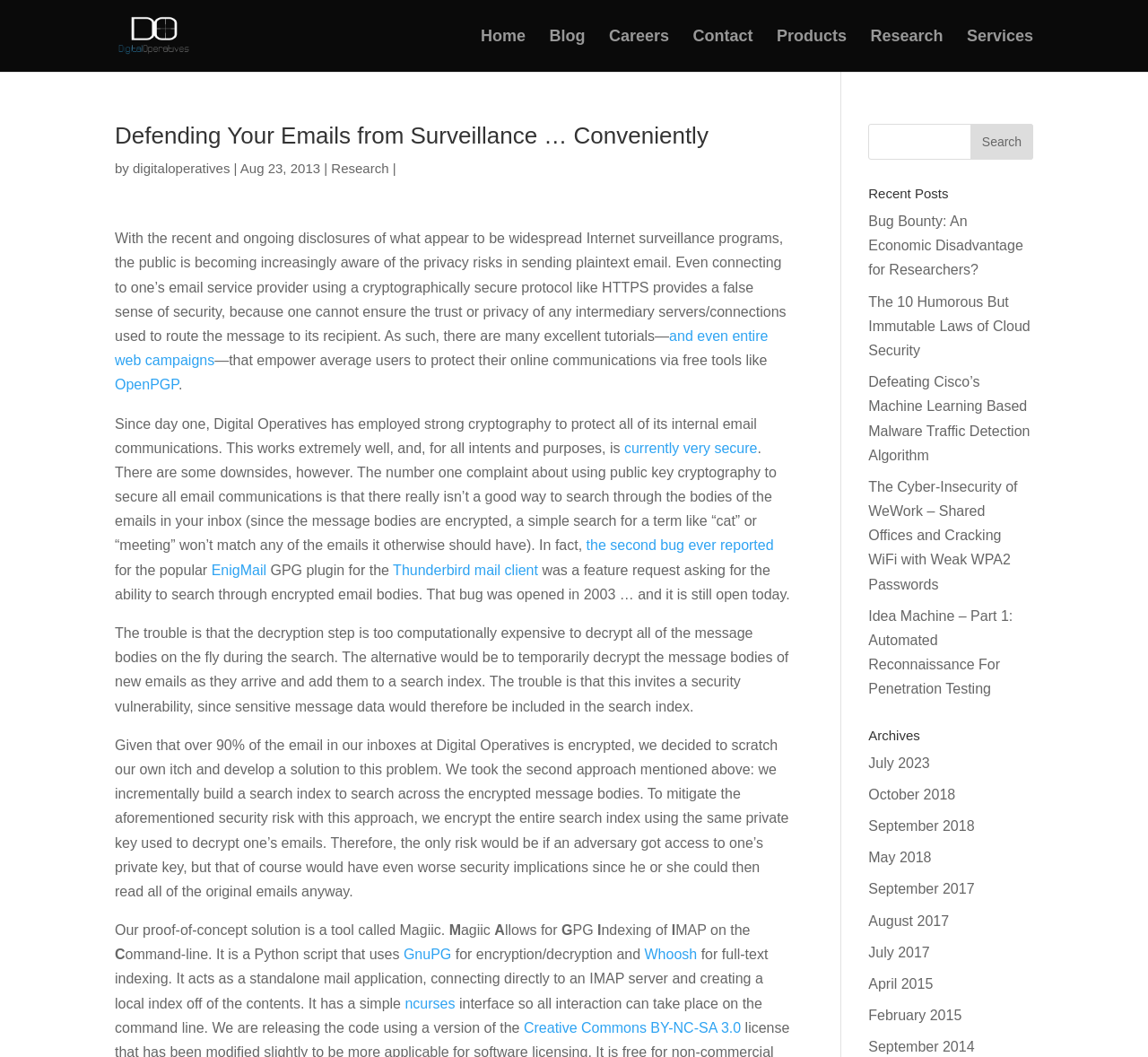Respond to the question below with a single word or phrase:
What is the topic of the blog post?

Email surveillance